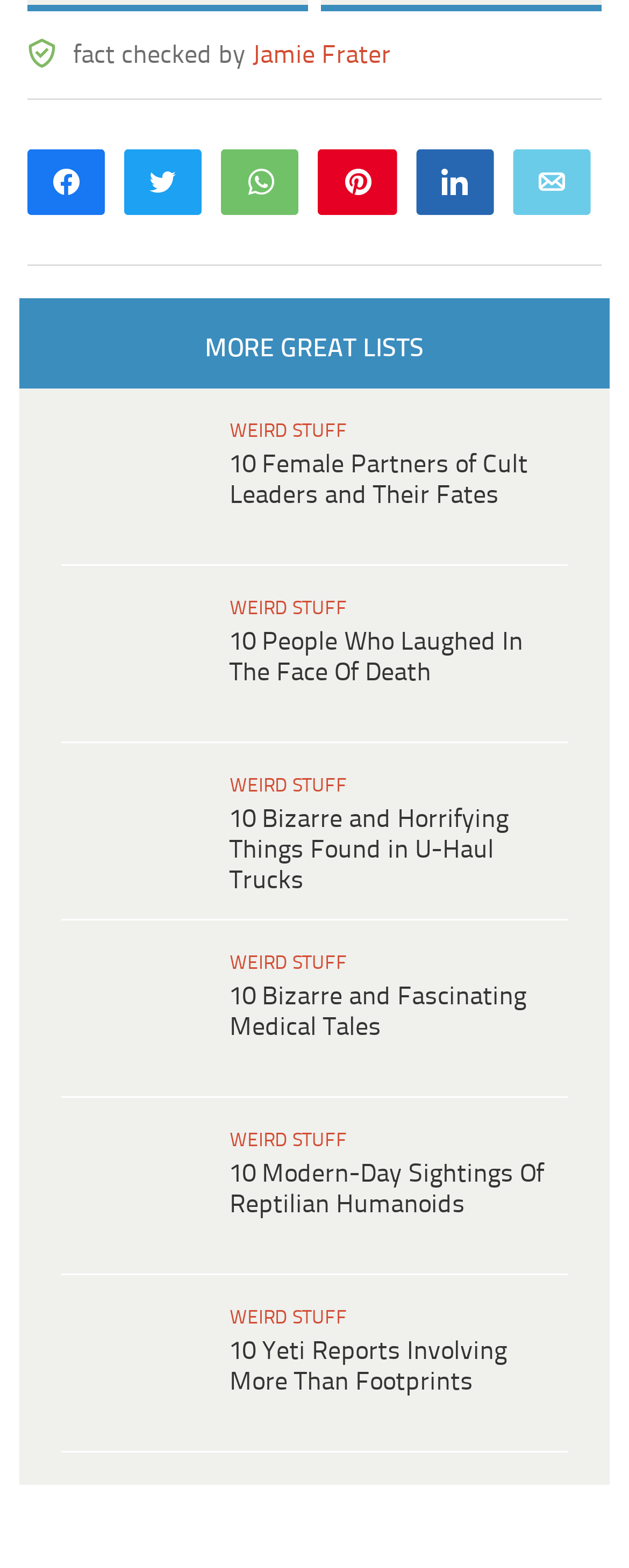What is the category of the articles listed on the webpage?
Answer the question with a single word or phrase, referring to the image.

WEIRD STUFF